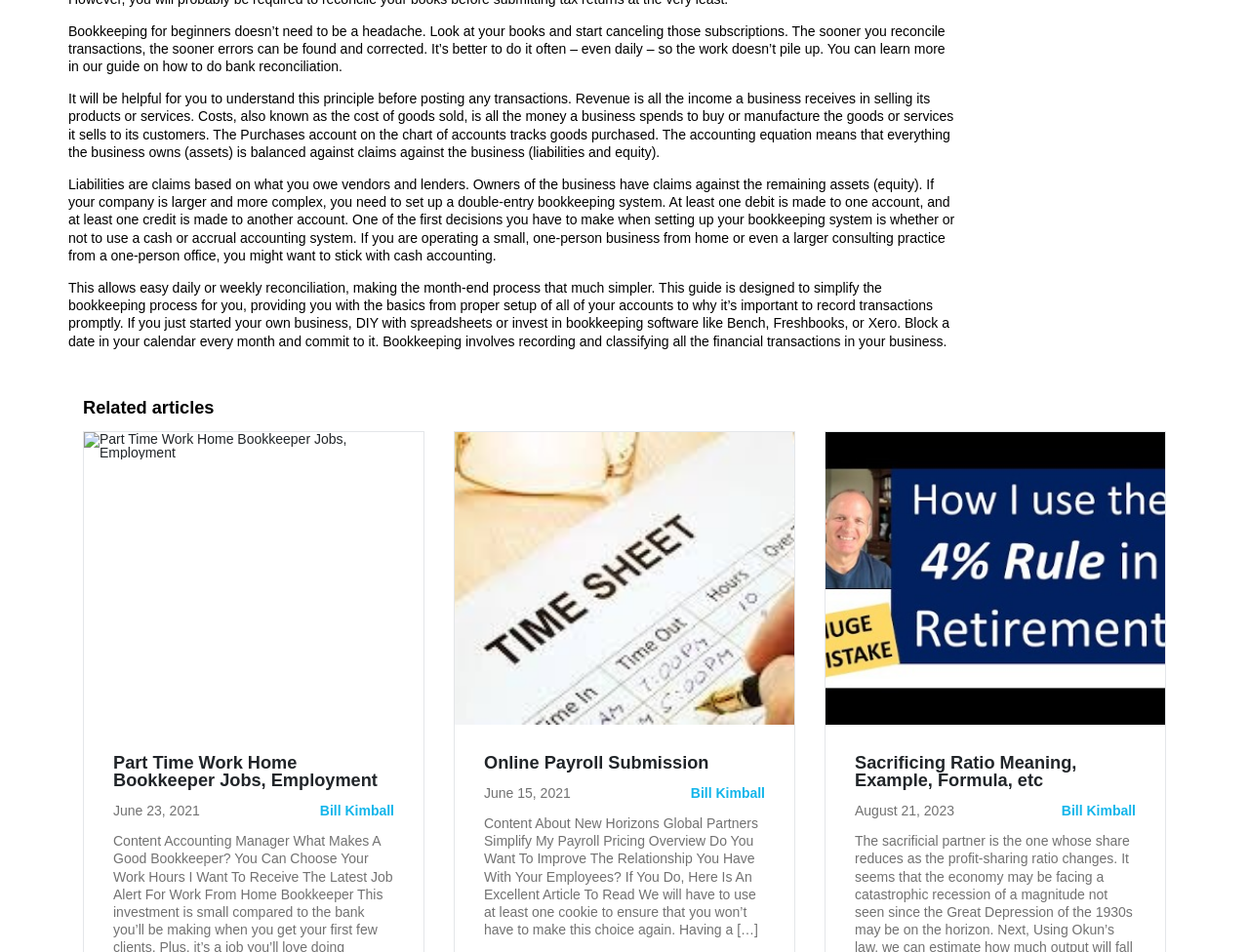Please respond to the question using a single word or phrase:
What is the difference between cash and accrual accounting?

One is for small businesses